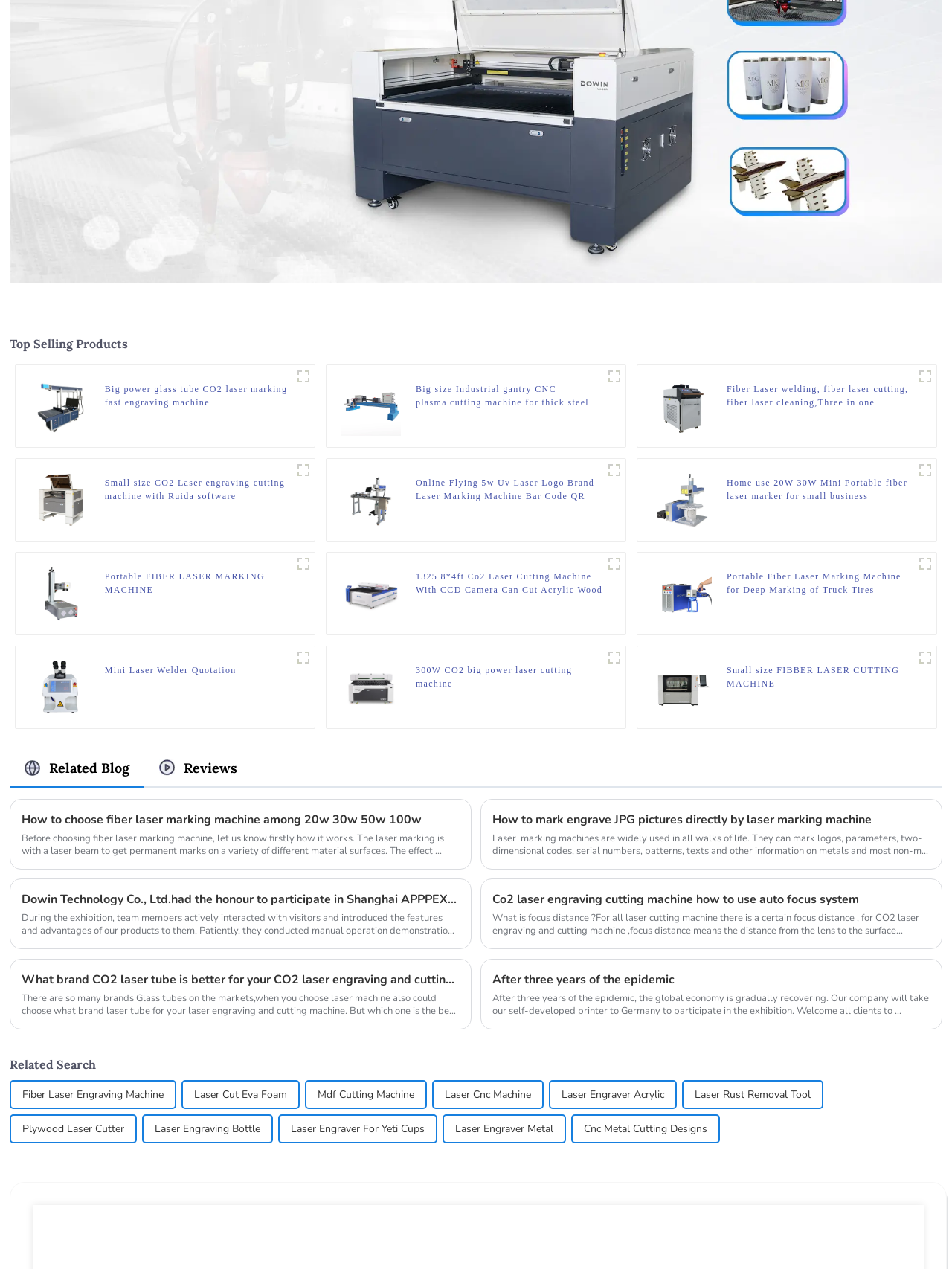Please identify the bounding box coordinates of the element that needs to be clicked to execute the following command: "view gallery". Provide the bounding box using four float numbers between 0 and 1, formatted as [left, top, right, bottom].

None